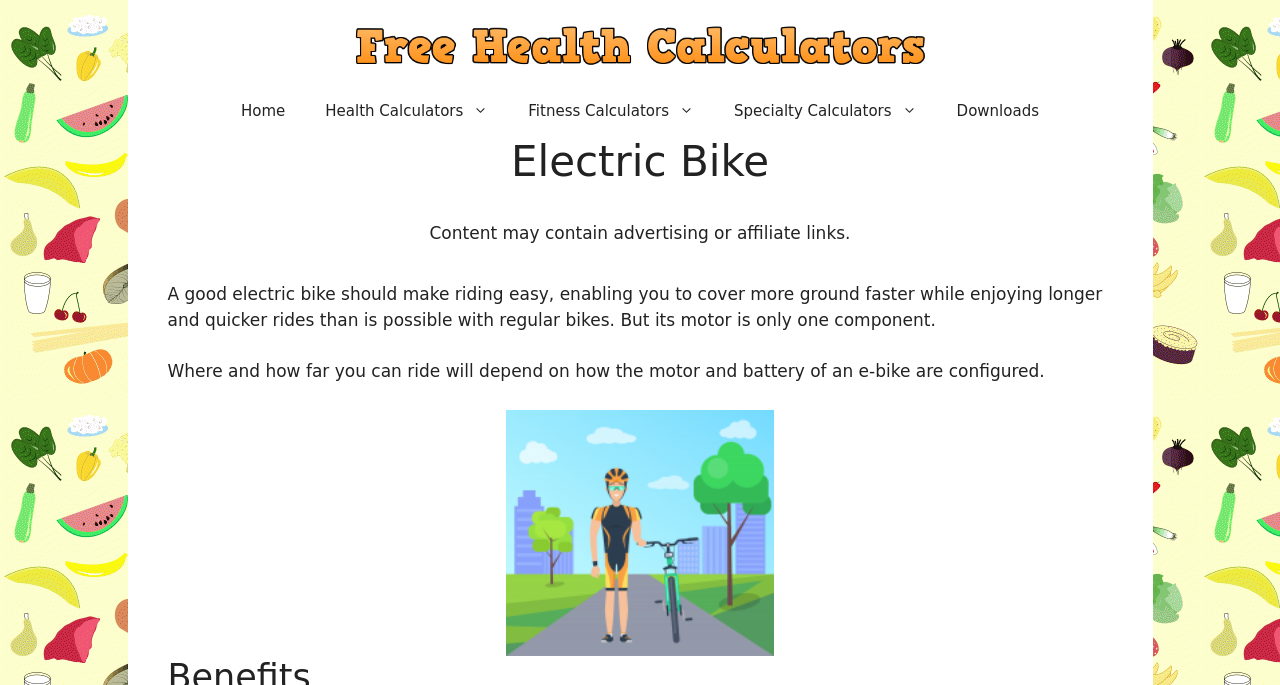Please find the bounding box coordinates in the format (top-left x, top-left y, bottom-right x, bottom-right y) for the given element description. Ensure the coordinates are floating point numbers between 0 and 1. Description: Health Calculators

[0.239, 0.136, 0.397, 0.19]